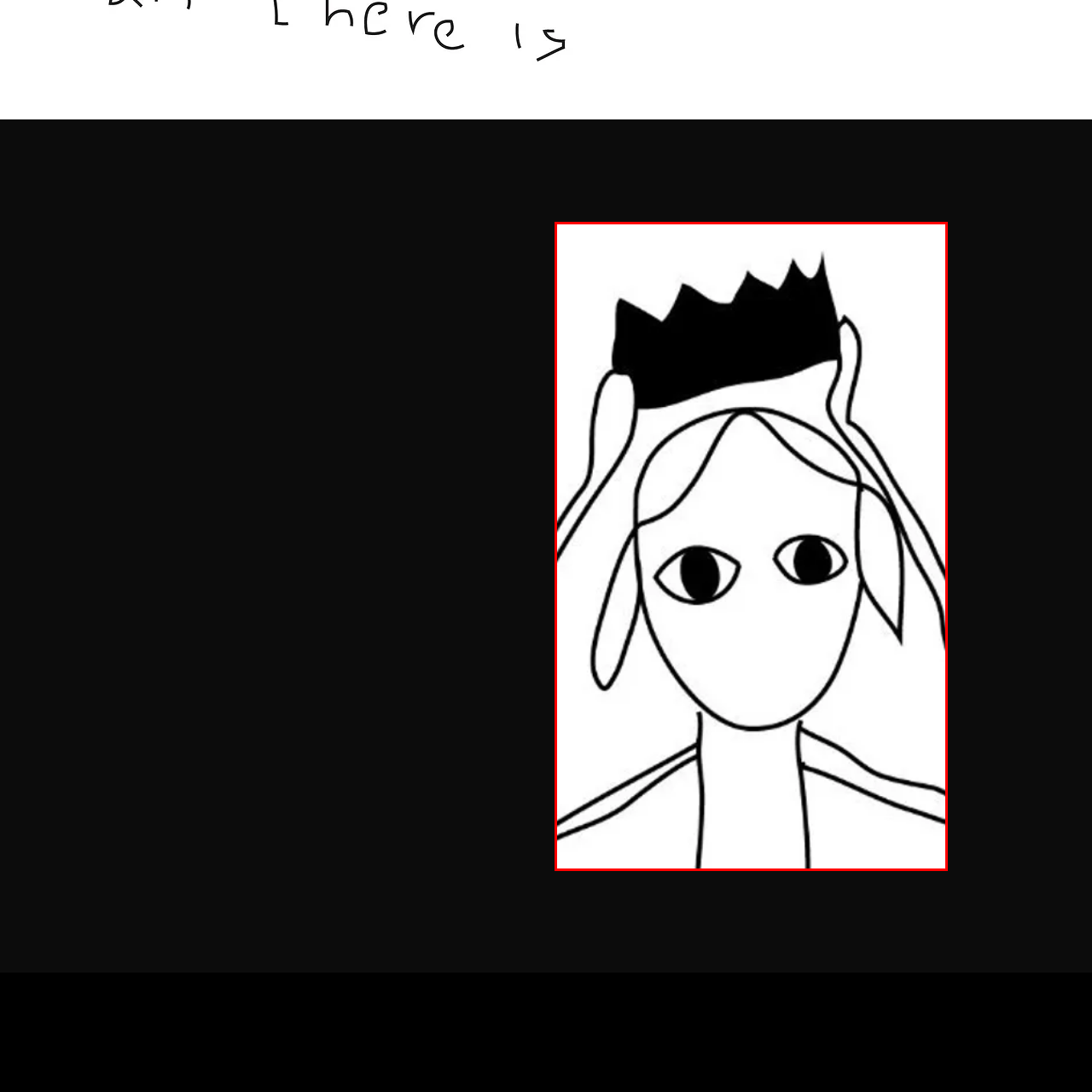What is the overall aesthetic of the image?
Consider the details within the red bounding box and provide a thorough answer to the question.

The image features bold outlines and a stark contrast between the black crown and the pale background, evoking a childlike innocence, which is characteristic of a minimalistic aesthetic.